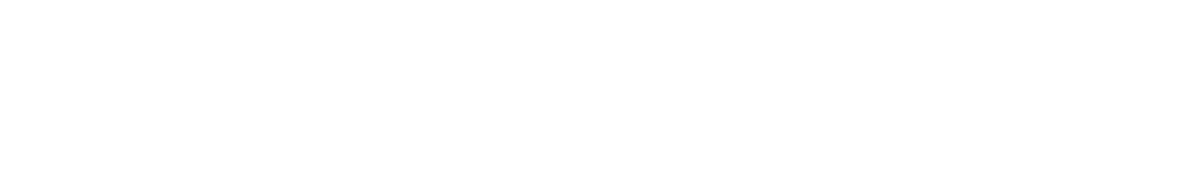What tone does the layout suggest?
Answer the question with a detailed and thorough explanation.

The caption states that the layout suggests a friendly and approachable tone, which implies that the design of the graphic is intended to be welcoming and inviting to readers.